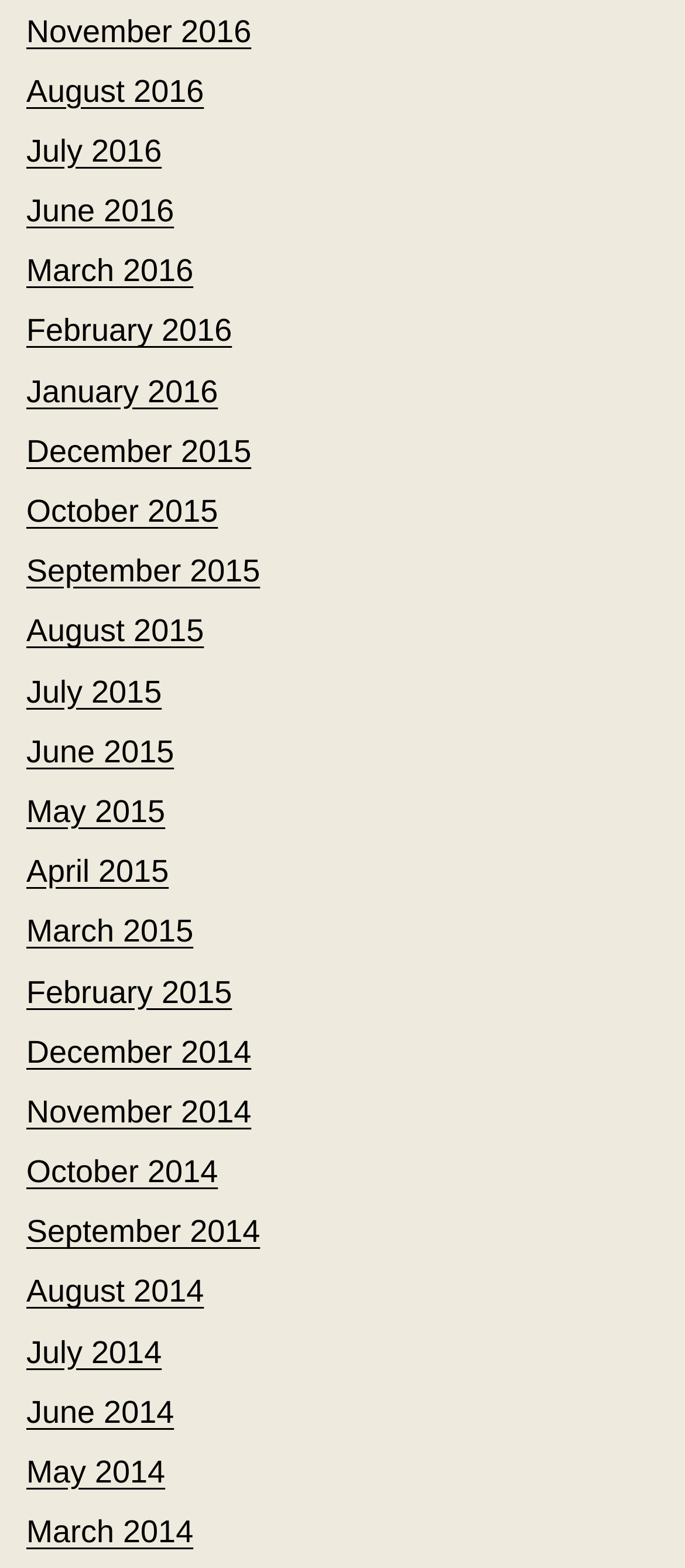How many links are there on the webpage?
Please provide a comprehensive answer based on the details in the screenshot.

By counting the number of links on the webpage, I can see that there are 24 links, each representing a different month.